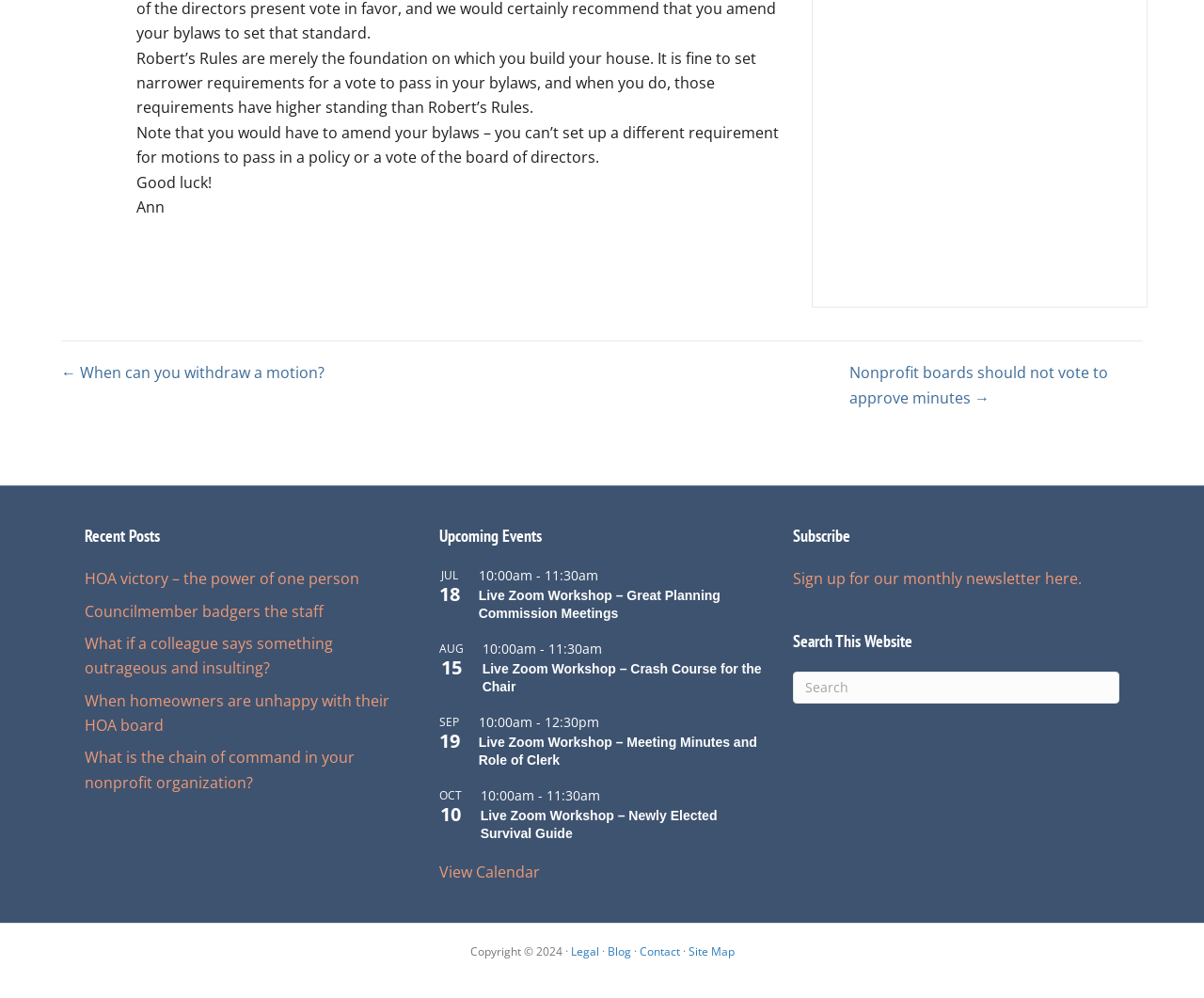Can you find the bounding box coordinates of the area I should click to execute the following instruction: "View the 'Recent Posts'"?

[0.07, 0.525, 0.341, 0.797]